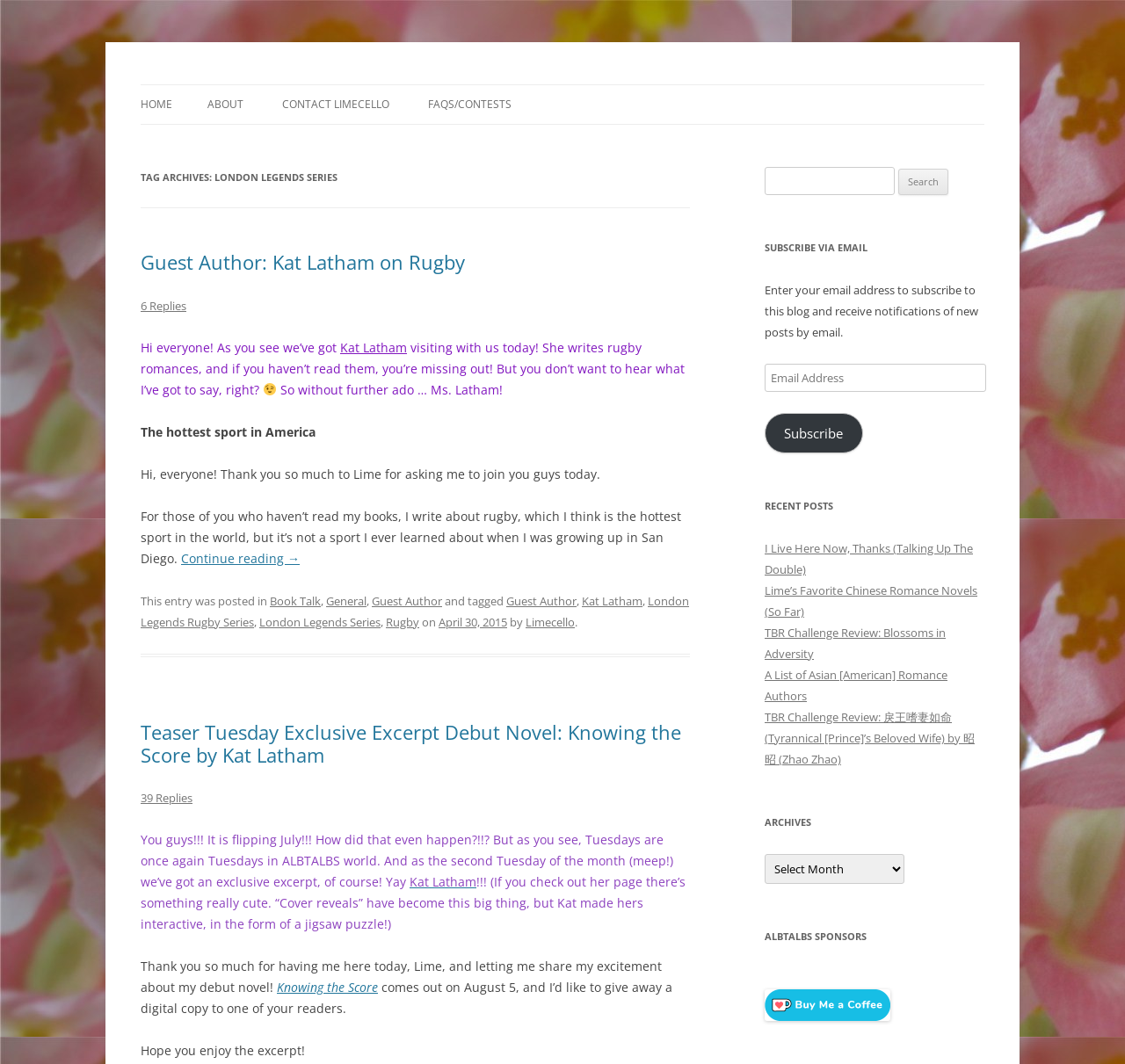Refer to the image and provide a thorough answer to this question:
What is the name of the author featured in this post?

I determined the answer by looking at the content of the webpage, specifically the article section, where I found the text 'Guest Author: Kat Latham on Rugby' which indicates that Kat Latham is the featured author.